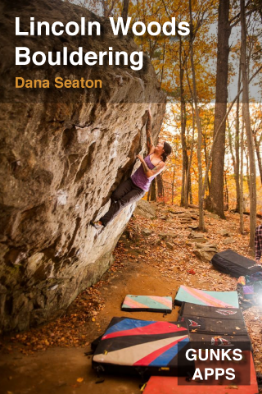Answer the question with a brief word or phrase:
What is the purpose of the colorful crash pads?

ensure safety